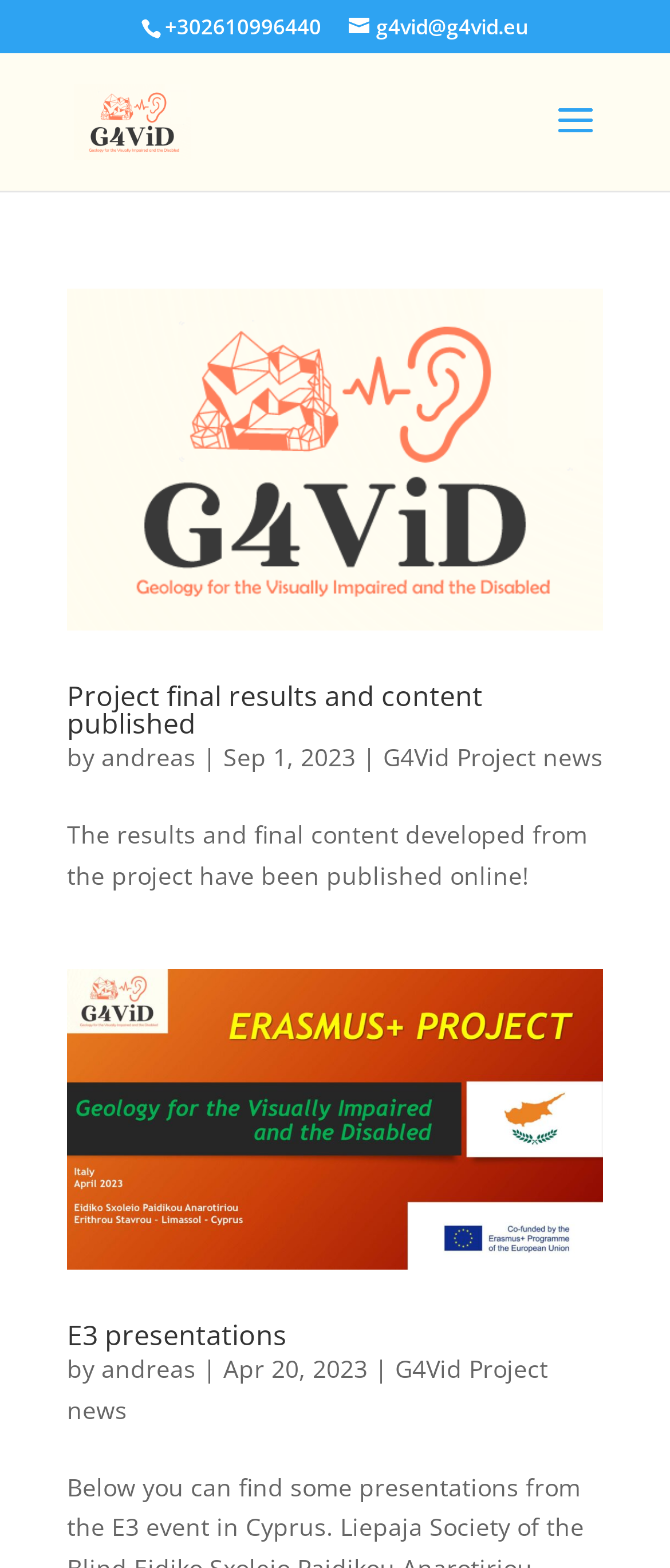Elaborate on the information and visuals displayed on the webpage.

The webpage is about the G4Vid Project news, specifically focused on Geology for the Visually Impaired and the Disabled. At the top, there is a phone number "+302610996440" and an email address "g4vid@g4vid.eu" on the right side. Below that, there is a logo image with the text "G4ViD - Geology for the Visually Impaired and the Disabled".

The main content of the webpage is an article section that takes up most of the page. It contains two news articles. The first article is titled "Project final results and content published" and has an image associated with it. The article is written by "andreas" and was published on "Sep 1, 2023". The text of the article is "The results and final content developed from the project have been published online!".

Below the first article, there is a second article titled "E3 presentations" with an associated image. This article is also written by "andreas" and was published on "Apr 20, 2023". There are links to "G4Vid Project news" at the bottom of each article.